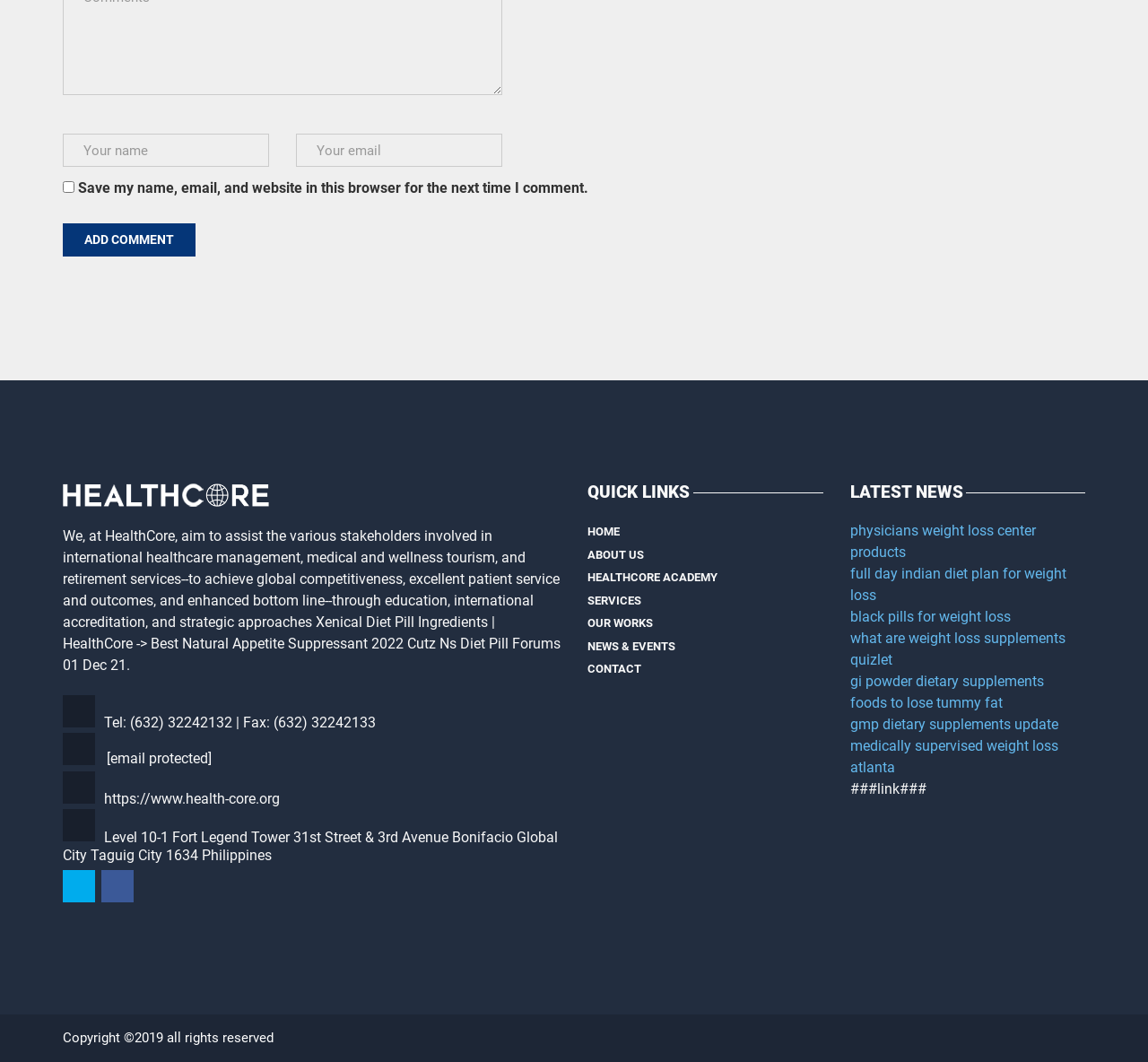What is the contact email of HealthCore?
Could you give a comprehensive explanation in response to this question?

The contact email of HealthCore can be found in the link element with the content '[email protected]', which is located in the complementary section with the heading 'QUICK LINKS'.